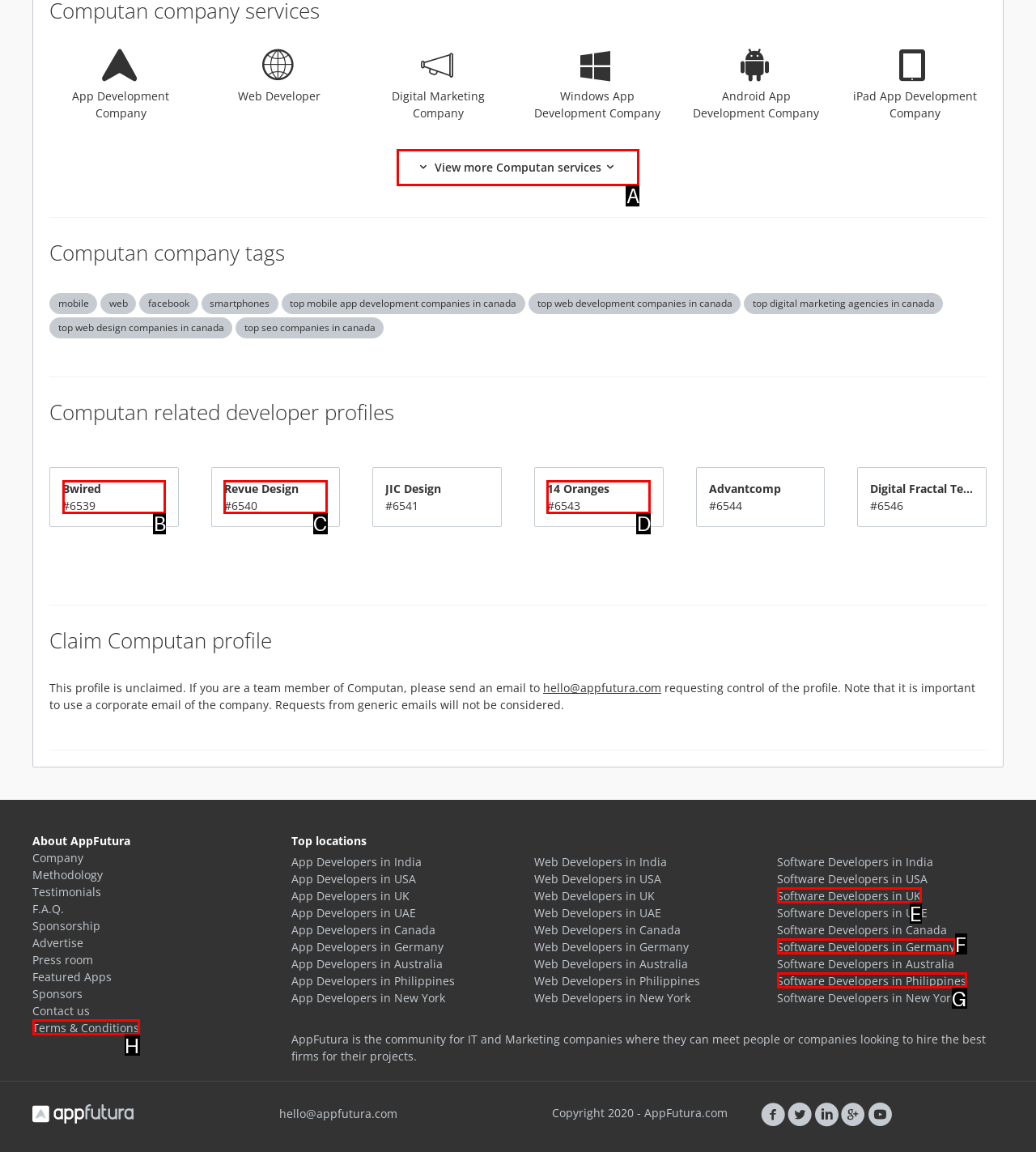Tell me which letter corresponds to the UI element that should be clicked to fulfill this instruction: View more Computan services
Answer using the letter of the chosen option directly.

A